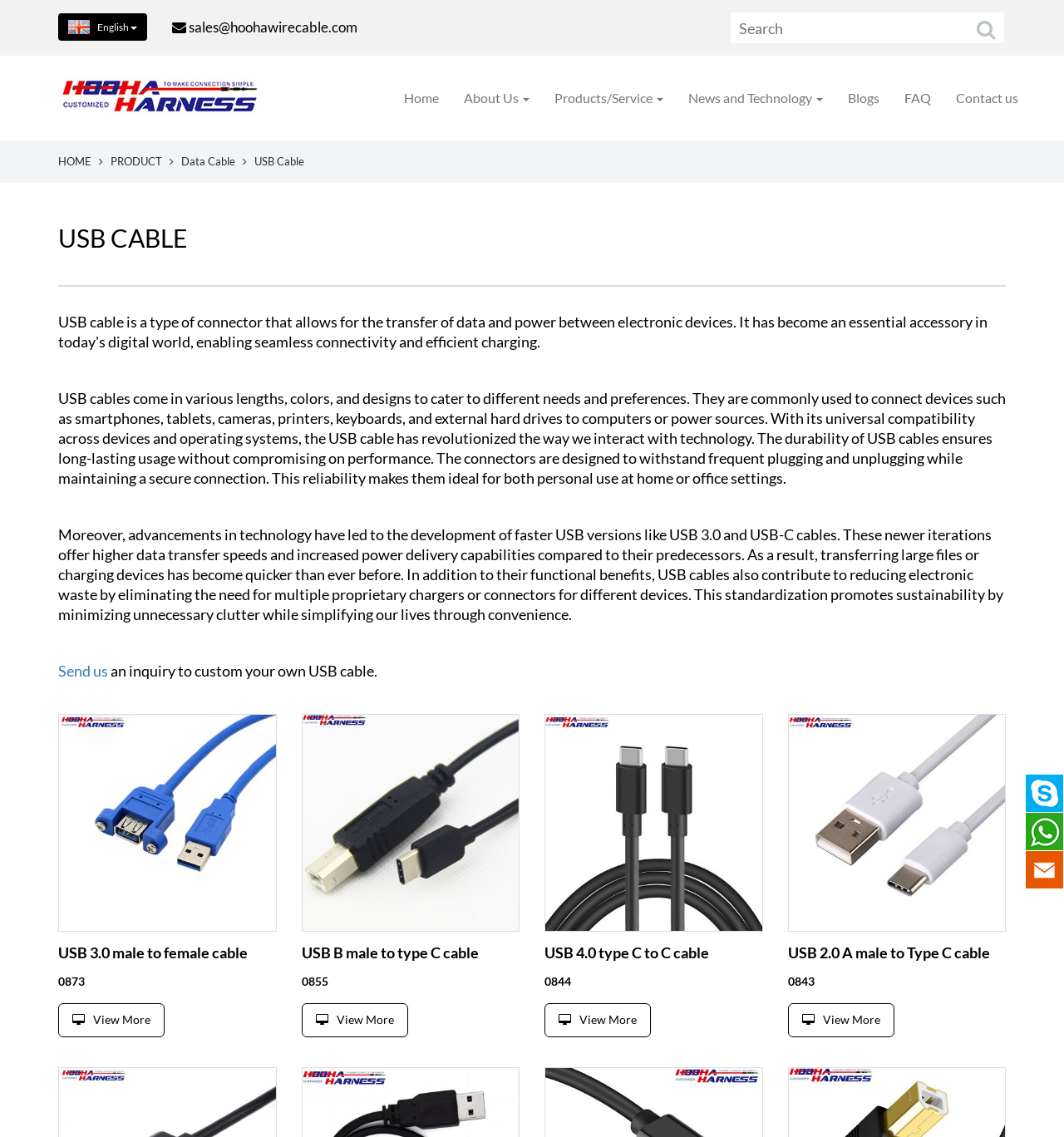Locate the bounding box coordinates of the clickable area to execute the instruction: "View more USB 3.0 male to female cables". Provide the coordinates as four float numbers between 0 and 1, represented as [left, top, right, bottom].

[0.055, 0.882, 0.155, 0.912]